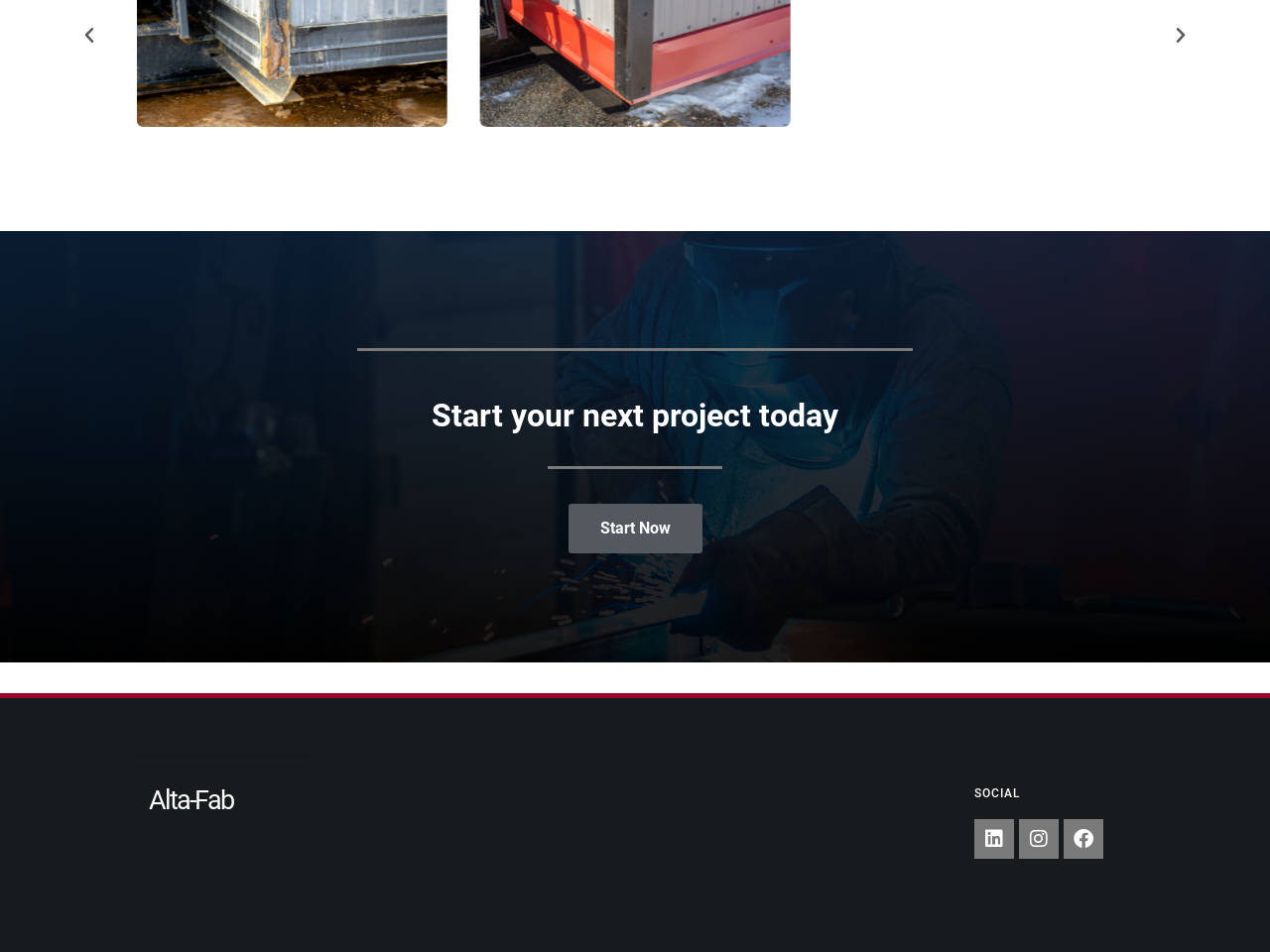Provide your answer to the question using just one word or phrase: What is the main topic of the webpage?

Modular retrofitting construction